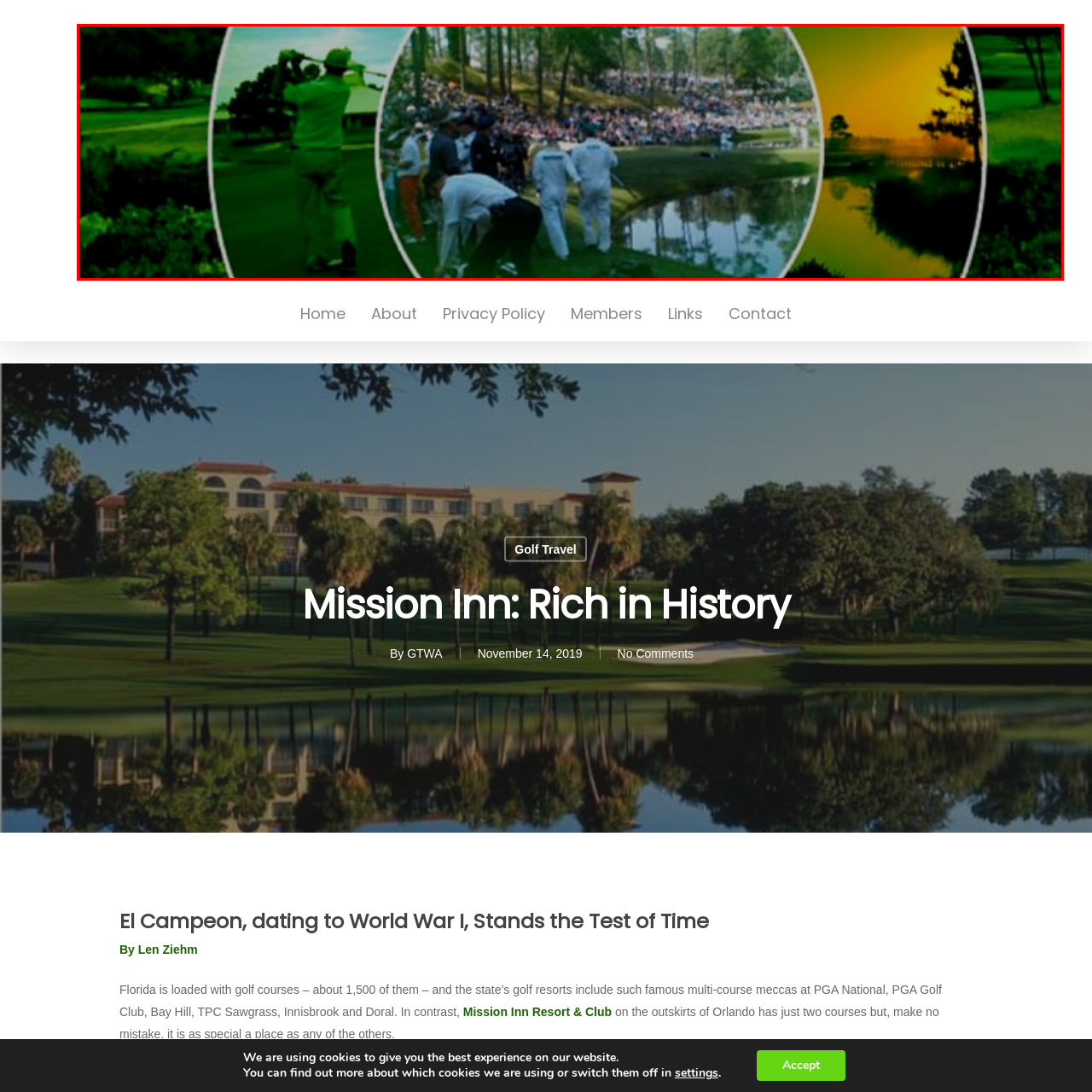Offer a detailed explanation of the elements found within the defined red outline.

This vibrant collage showcases the allure of golf, featuring dynamic scenes that capture the spirit of the sport. On the left, a golfer is poised to take a swing on a lush green fairway, symbolizing skill and focus. In the center, a group of golfers is gathered around a water hazard, creating a tense yet exciting atmosphere as they contemplate their next moves. The background is filled with enthusiastic spectators, highlighting the community and camaraderie intrinsic to golf tournaments. On the right, a serene image of a sunset over reflective waters creates a tranquil contrast, reminding viewers of the beauty of golf courses in their natural settings. This image encapsulates the rich tradition and vibrant experiences associated with golf travel, particularly at renowned locations like the Mission Inn Resort & Club near Orlando.